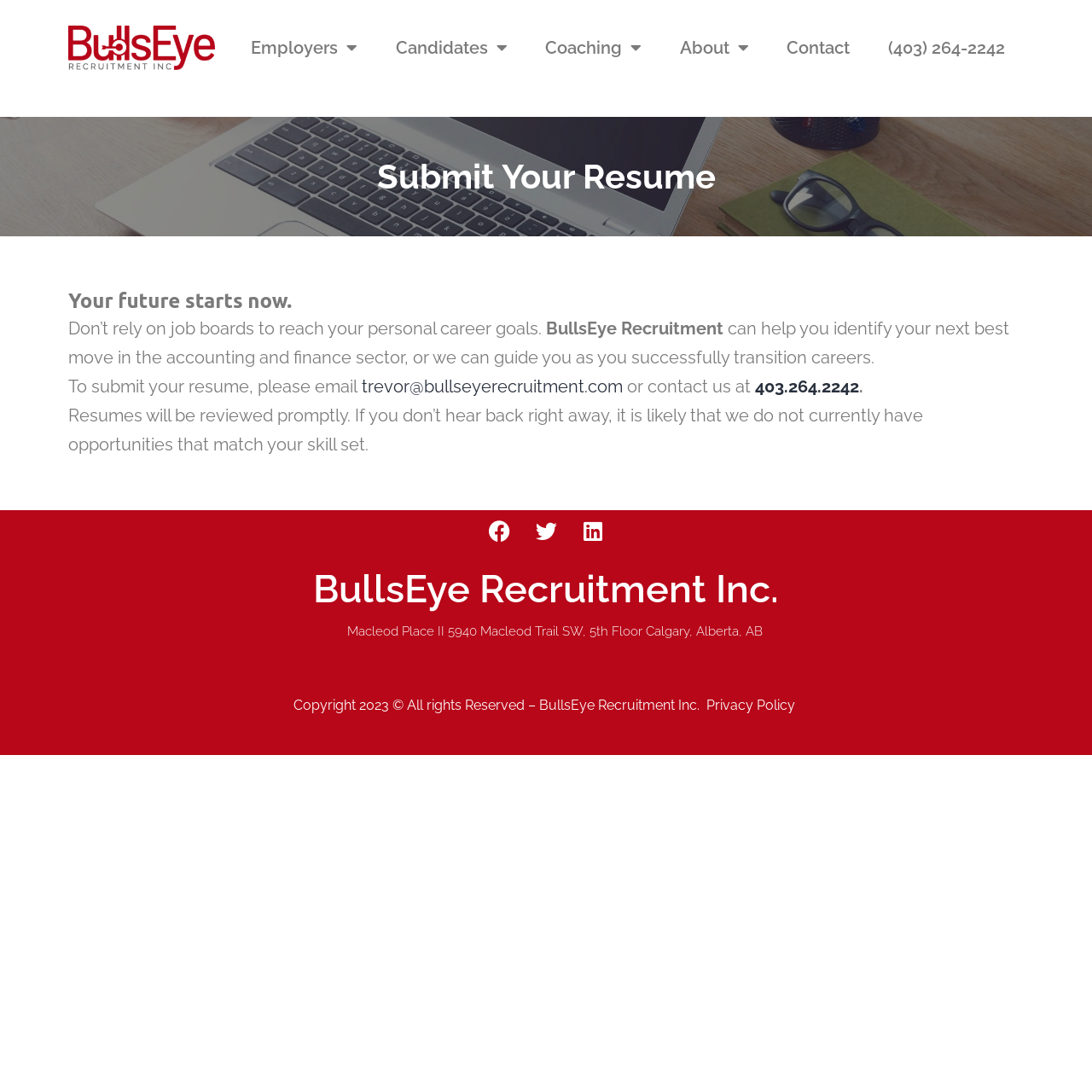Please specify the bounding box coordinates of the clickable region necessary for completing the following instruction: "Click the 'Employers' menu". The coordinates must consist of four float numbers between 0 and 1, i.e., [left, top, right, bottom].

[0.212, 0.026, 0.345, 0.062]